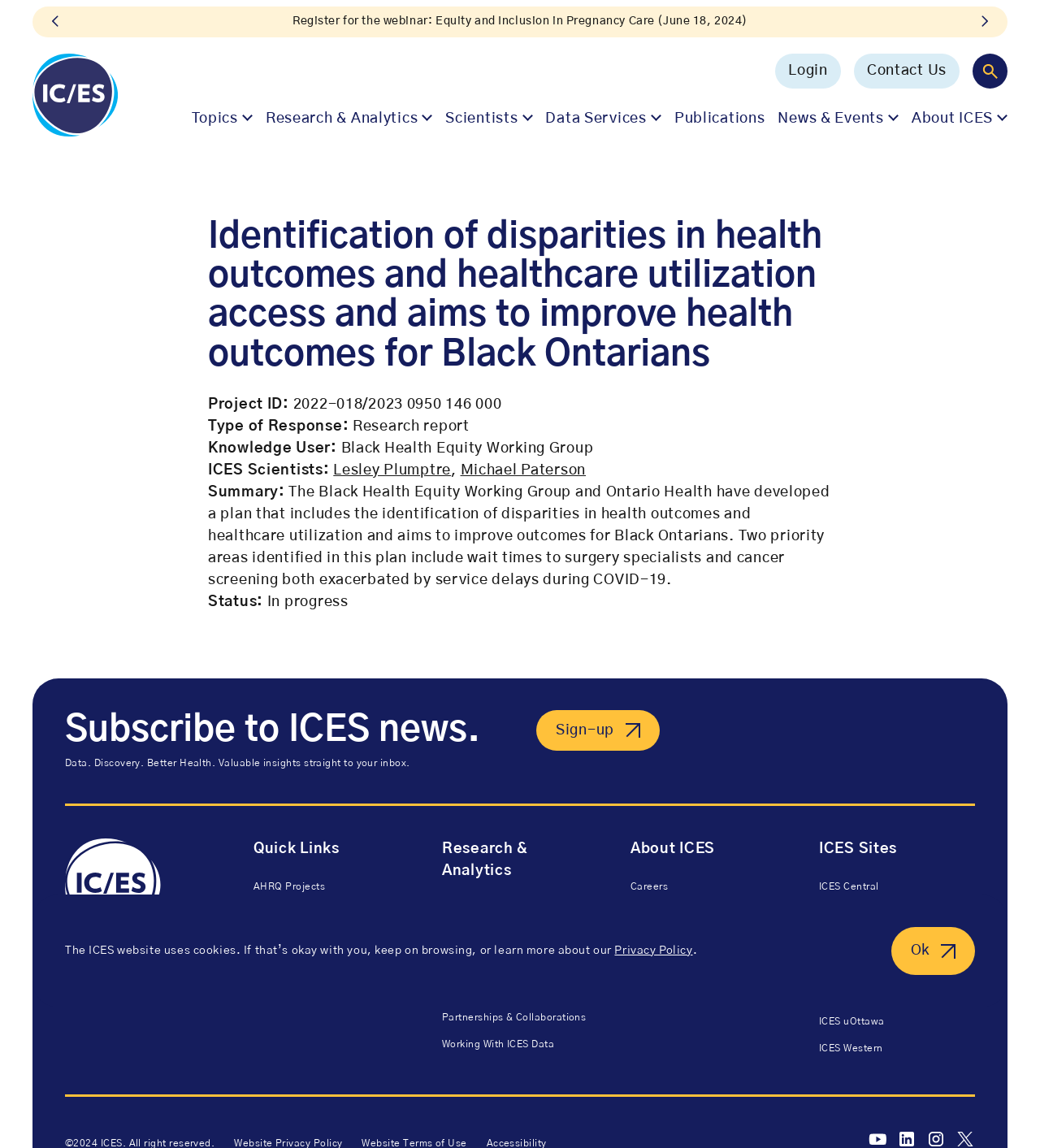Please determine and provide the text content of the webpage's heading.

Identification of disparities in health outcomes and healthcare utilization access and aims to improve health outcomes for Black Ontarians